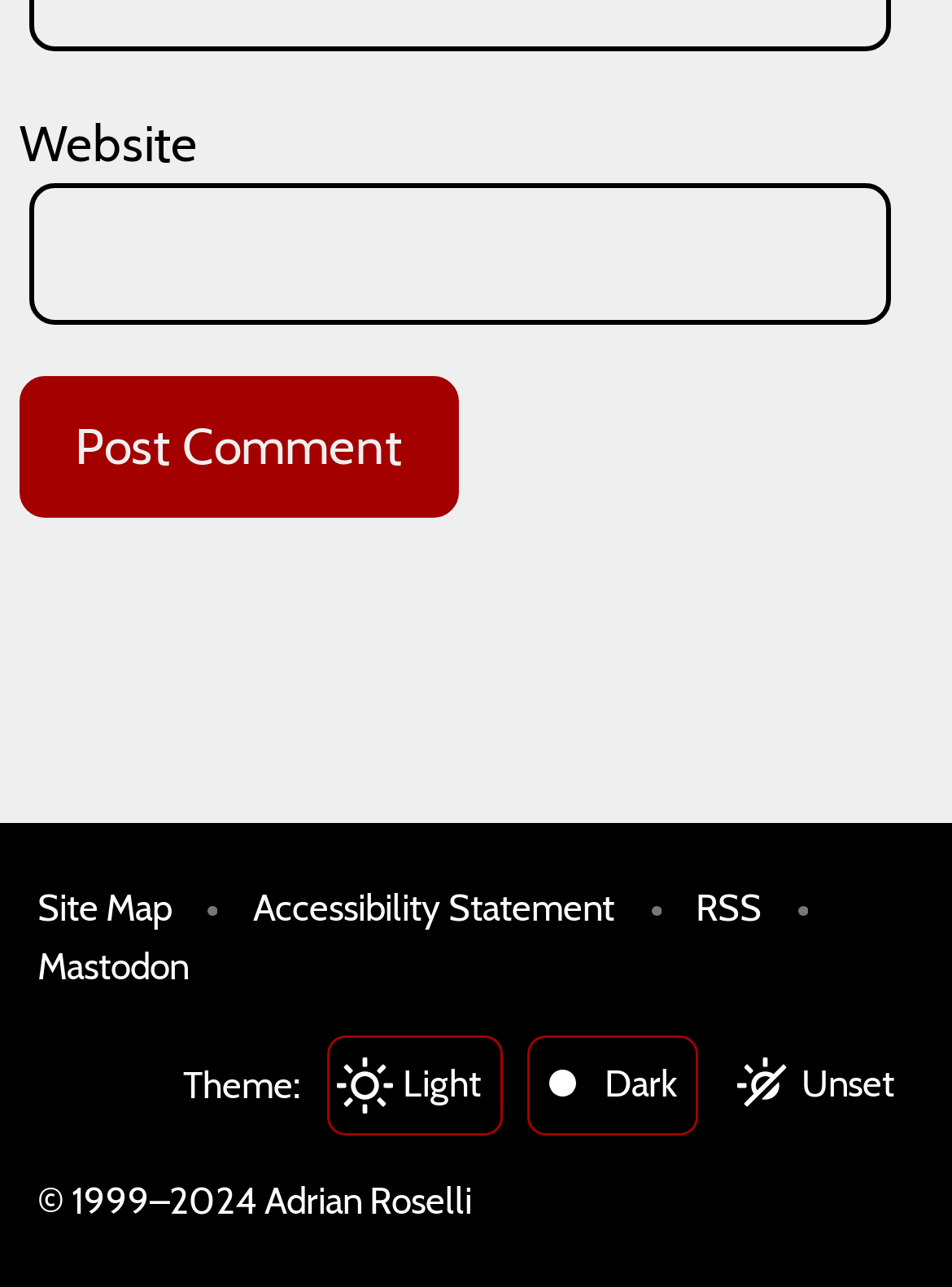Please identify the bounding box coordinates of the element's region that needs to be clicked to fulfill the following instruction: "Visit Mastodon". The bounding box coordinates should consist of four float numbers between 0 and 1, i.e., [left, top, right, bottom].

[0.039, 0.729, 0.198, 0.775]